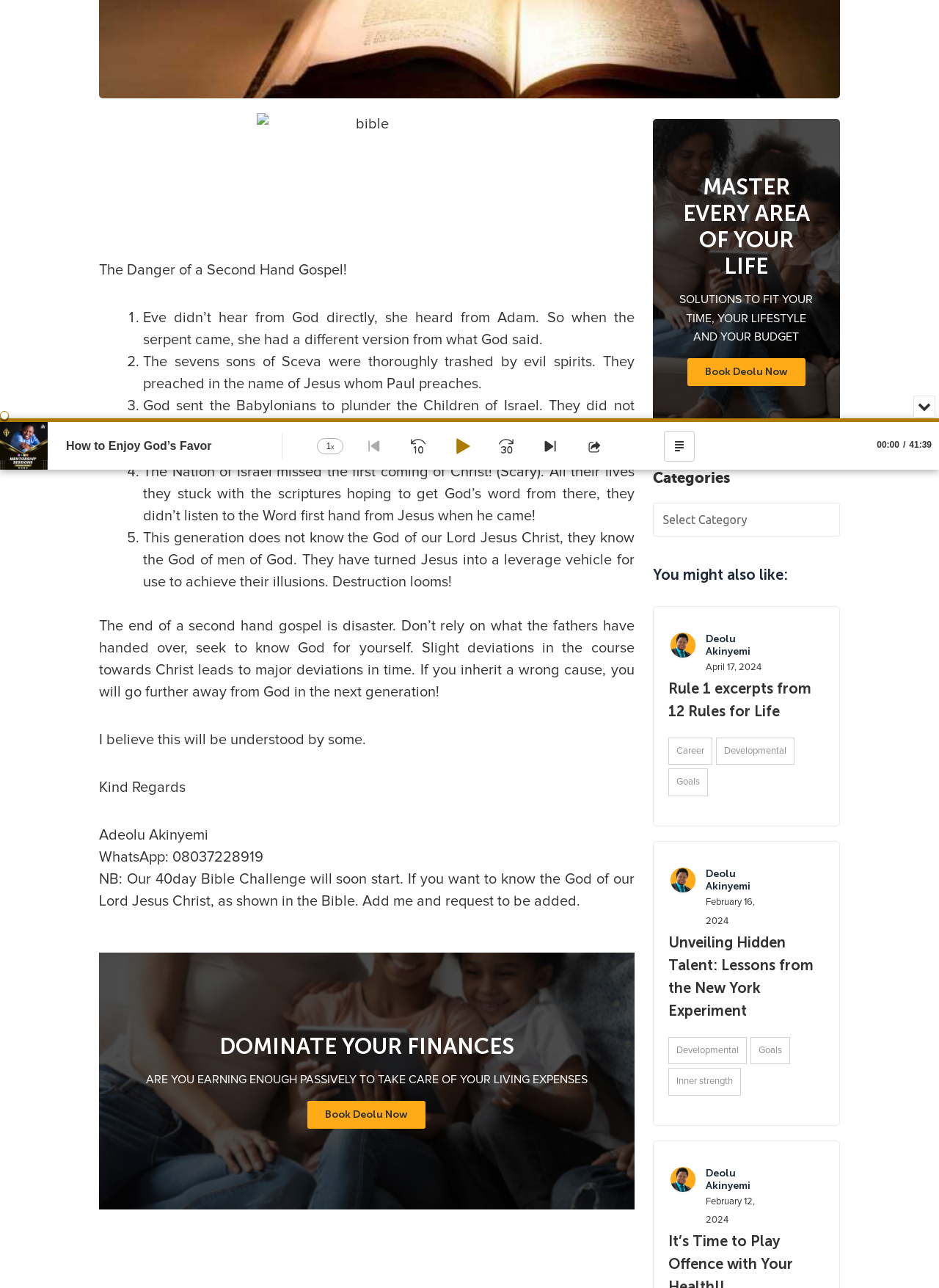Identify the bounding box for the UI element that is described as follows: "Minimize or Close the player".

[0.973, 0.307, 0.996, 0.324]